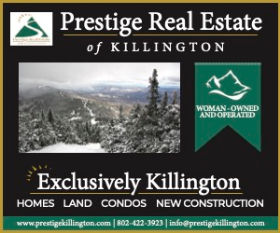Please give a succinct answer to the question in one word or phrase:
What is highlighted by a distinctive green emblem?

The business is woman-owned and operated